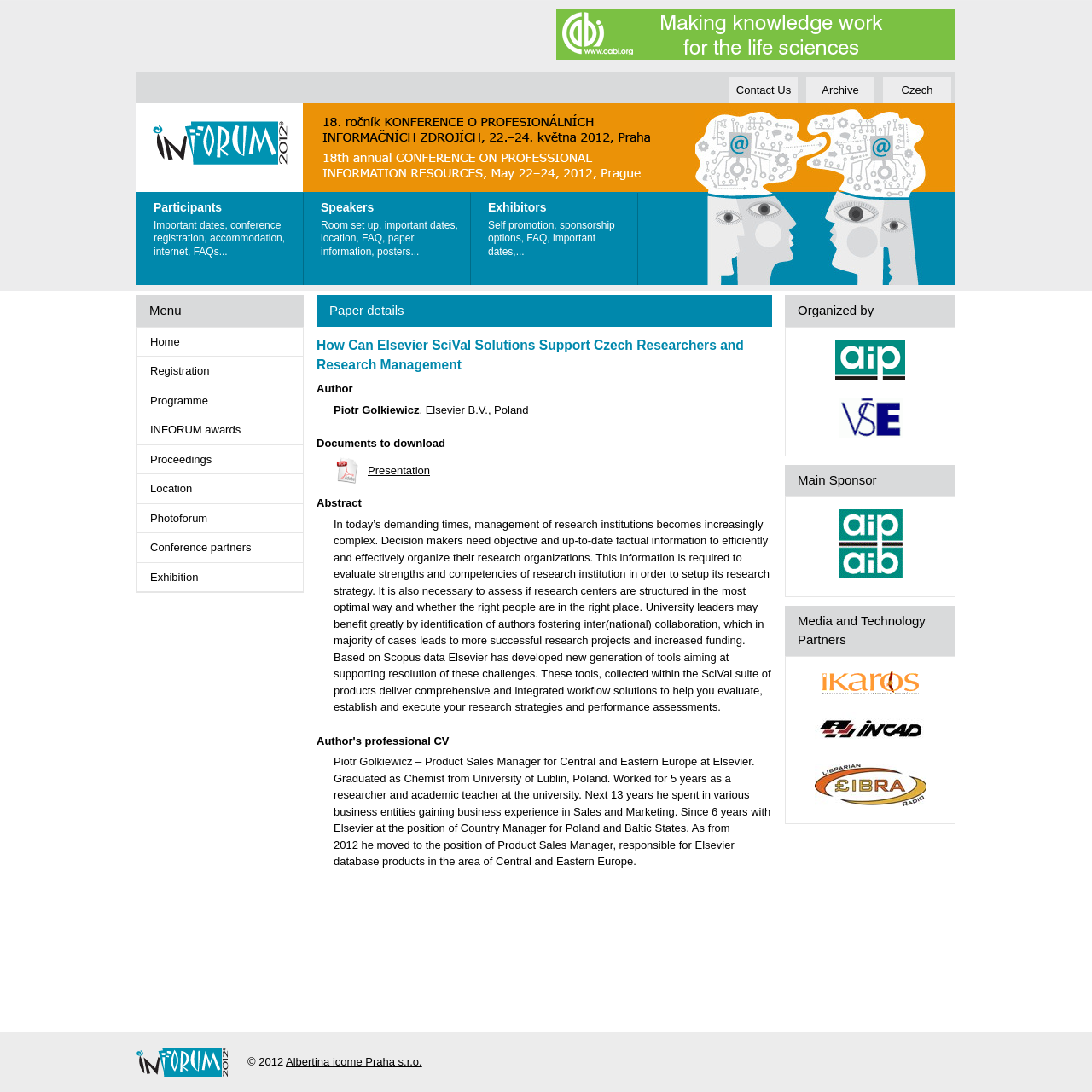Generate a thorough caption that explains the contents of the webpage.

This webpage appears to be a conference paper details page, specifically for the 18th annual Conference on Professional Information Resources, held in Prague in 2012. 

At the top of the page, there is a logo of INFORUM Praha, accompanied by a heading that mentions the conference name and dates. Below this, there are three links: "Participants", "Speakers", and "Exhibitors", which are likely related to the conference. 

To the right of these links, there is a column of links, including "Contact Us", "Archive", and "Czech", which may be related to the conference website or organization. 

Below the conference logo, there is a menu section with links to "Home", "Registration", "Programme", and other conference-related topics. 

The main content of the page is divided into several sections. The first section is headed "Paper details" and contains information about the paper, including its title, author, and abstract. The abstract discusses the challenges of research institution management and how Elsevier's SciVal solutions can support Czech researchers and research management. 

Below the abstract, there are links to download the paper's presentation and a section titled "Author's professional CV", which provides information about the author's background and experience. 

At the bottom of the page, there are sections titled "Organized by", "Main Sponsor", and "Media and Technology Partners", which list the organizations involved in the conference. Each of these sections contains links and images related to the respective organizations. 

Finally, at the very bottom of the page, there is a copyright notice and a link to Albertina icome Praha s.r.o.